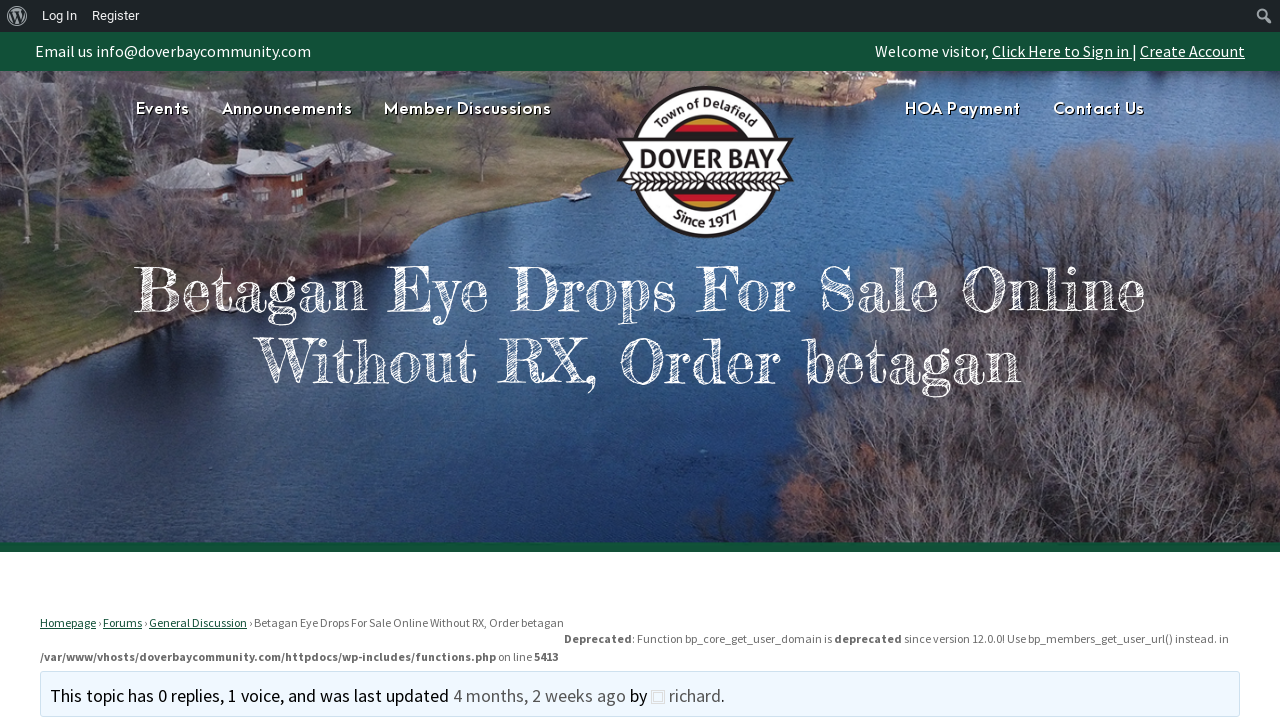Determine the bounding box coordinates of the target area to click to execute the following instruction: "View Events."

[0.106, 0.134, 0.148, 0.199]